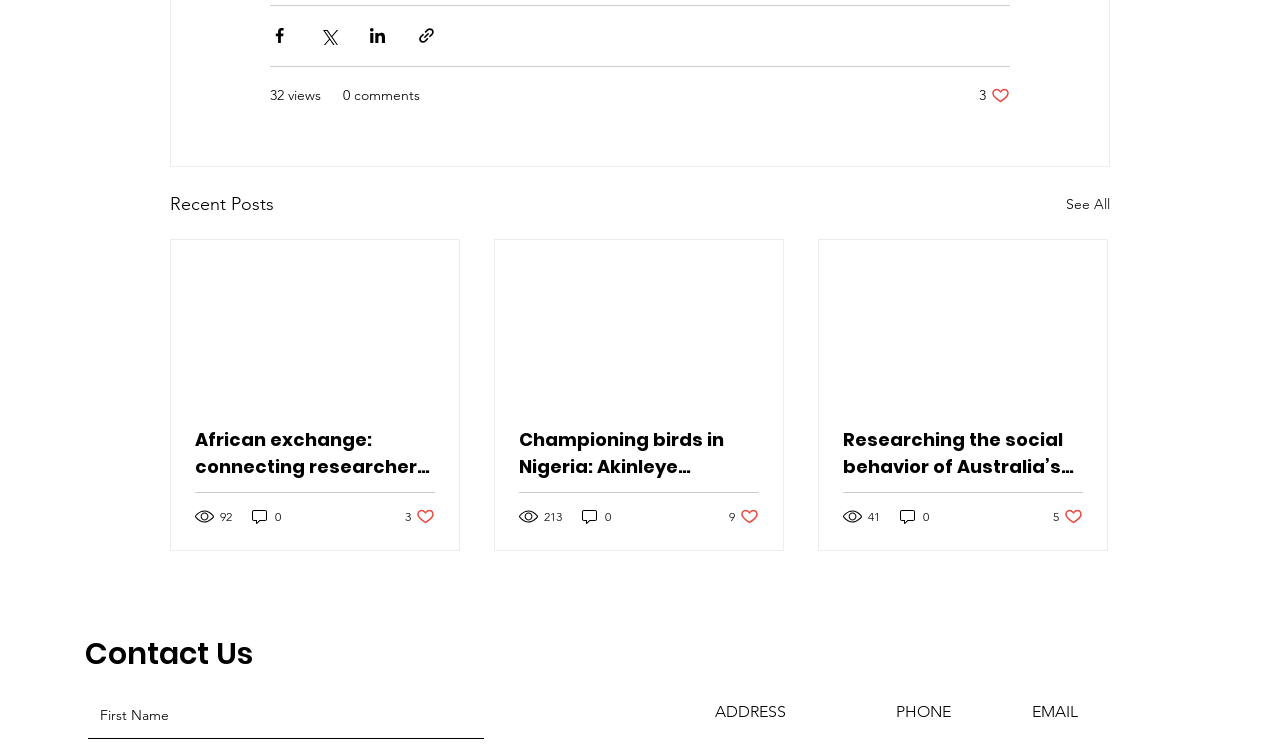Can you show the bounding box coordinates of the region to click on to complete the task described in the instruction: "Contact us"?

[0.066, 0.847, 0.386, 0.895]